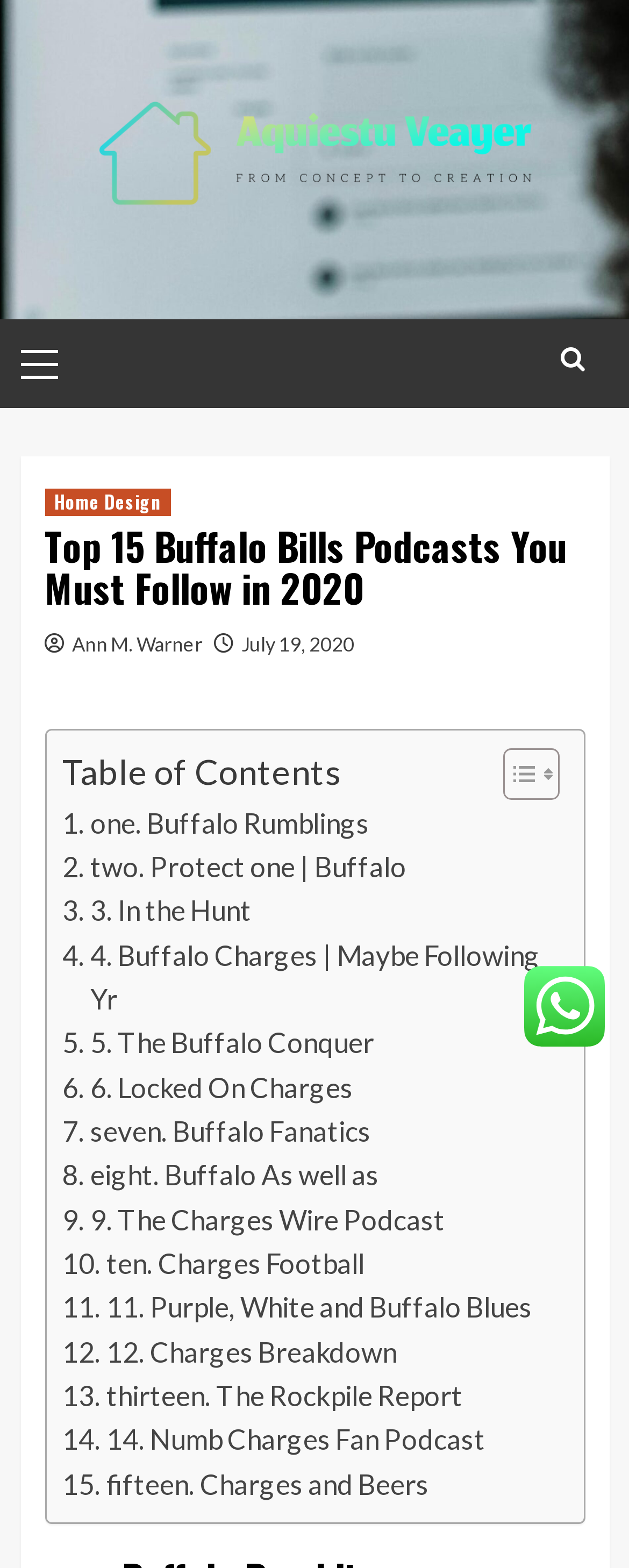What is the author of the webpage?
Provide a comprehensive and detailed answer to the question.

I found a link element with the text 'Ann M. Warner' and a bounding box coordinate of [0.114, 0.403, 0.322, 0.418]. This suggests that Ann M. Warner is the author of the webpage.